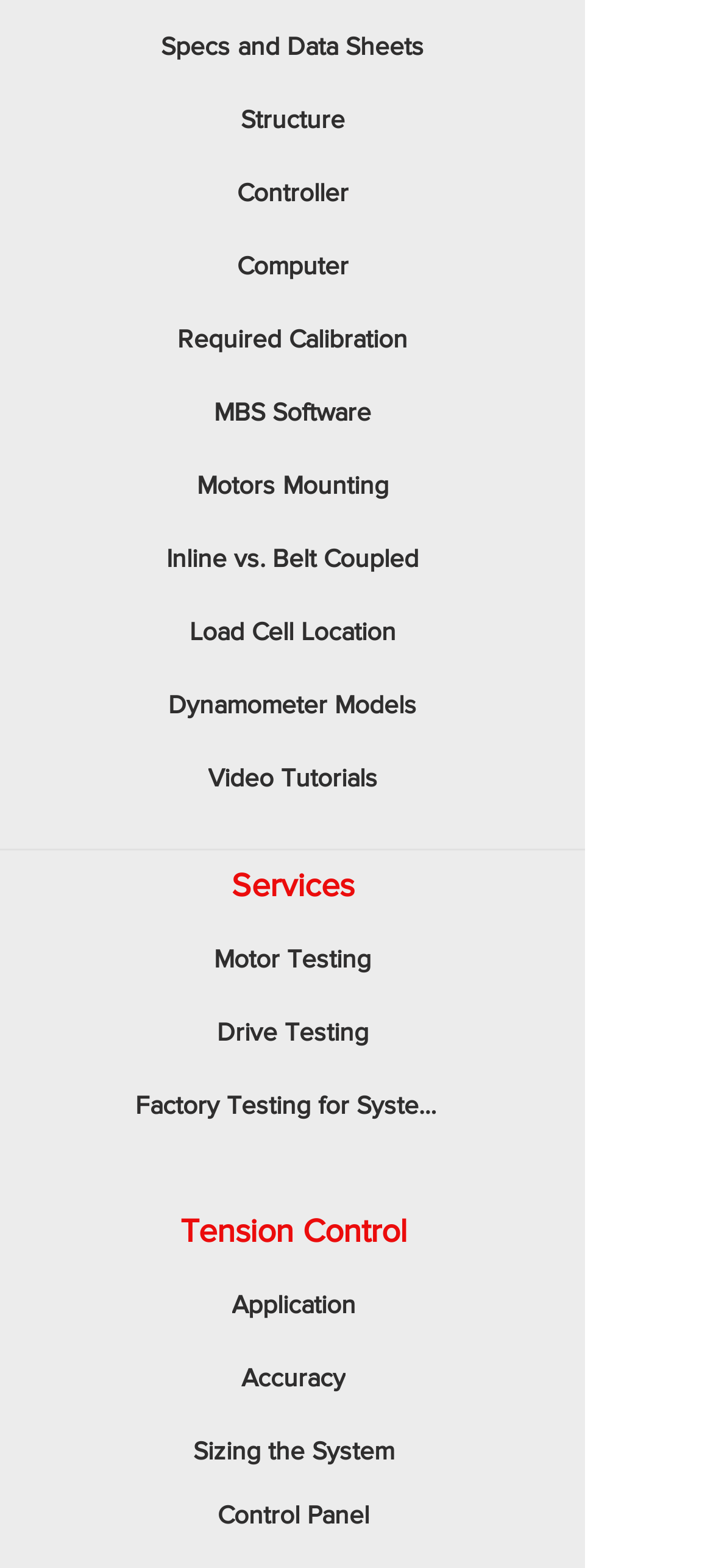Determine the bounding box coordinates in the format (top-left x, top-left y, bottom-right x, bottom-right y). Ensure all values are floating point numbers between 0 and 1. Identify the bounding box of the UI element described by: Factory Testing for System Integrators

[0.19, 0.682, 0.631, 0.728]